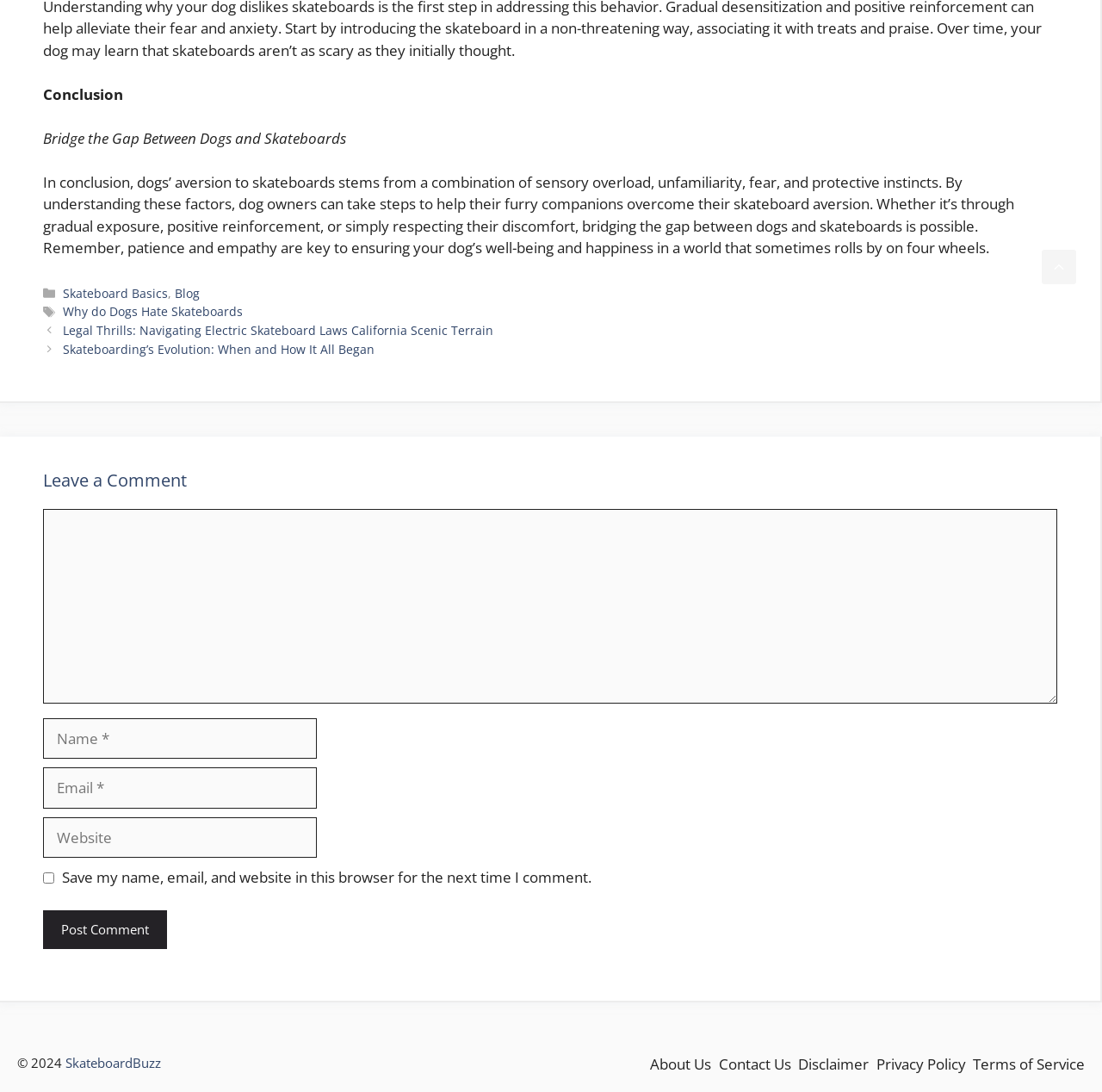Answer with a single word or phrase: 
What categories are available on the website?

Skateboard Basics, Blog